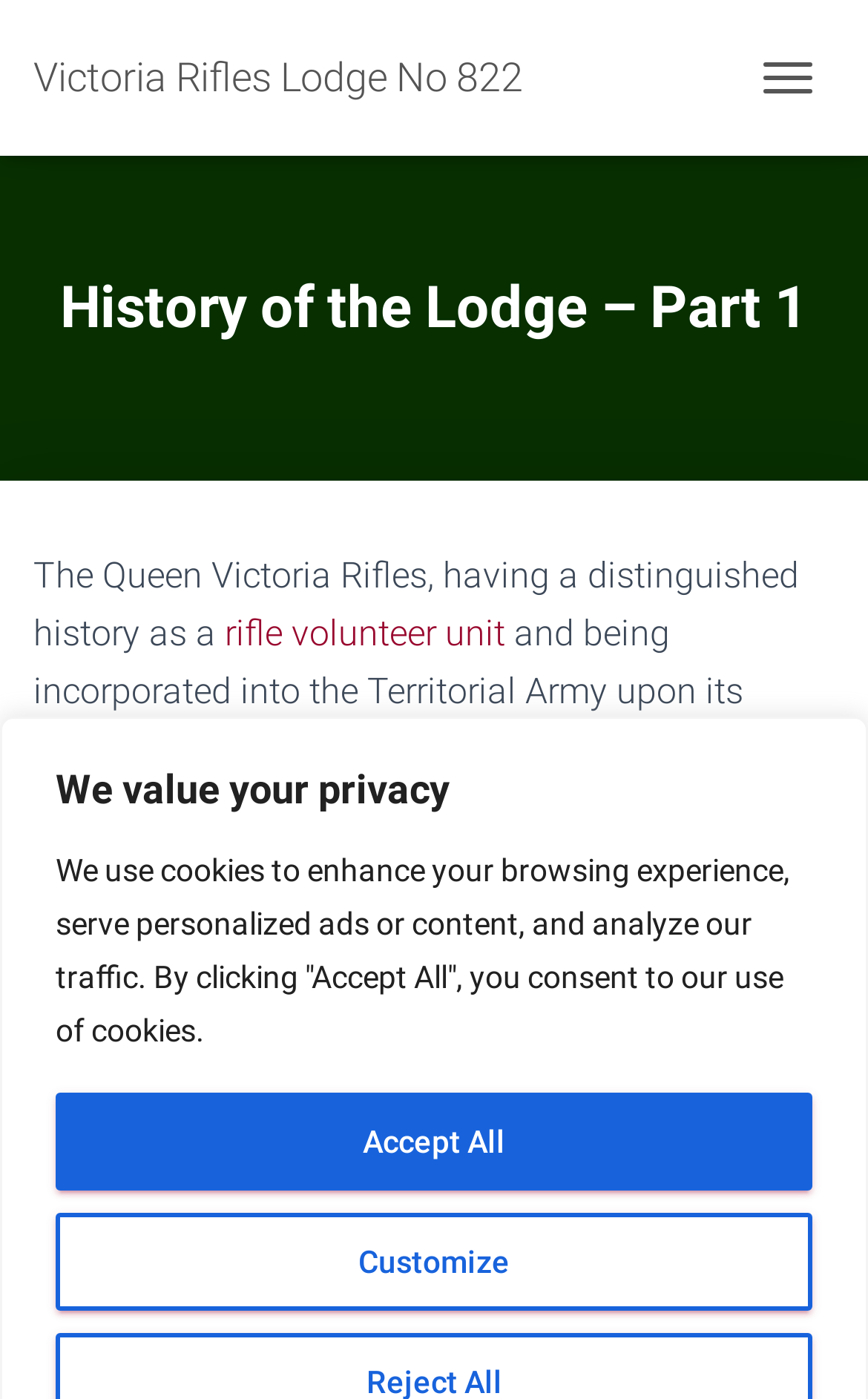Please determine the bounding box coordinates for the UI element described here. Use the format (top-left x, top-left y, bottom-right x, bottom-right y) with values bounded between 0 and 1: Victoria Rifles Lodge No 822

[0.038, 0.016, 0.641, 0.095]